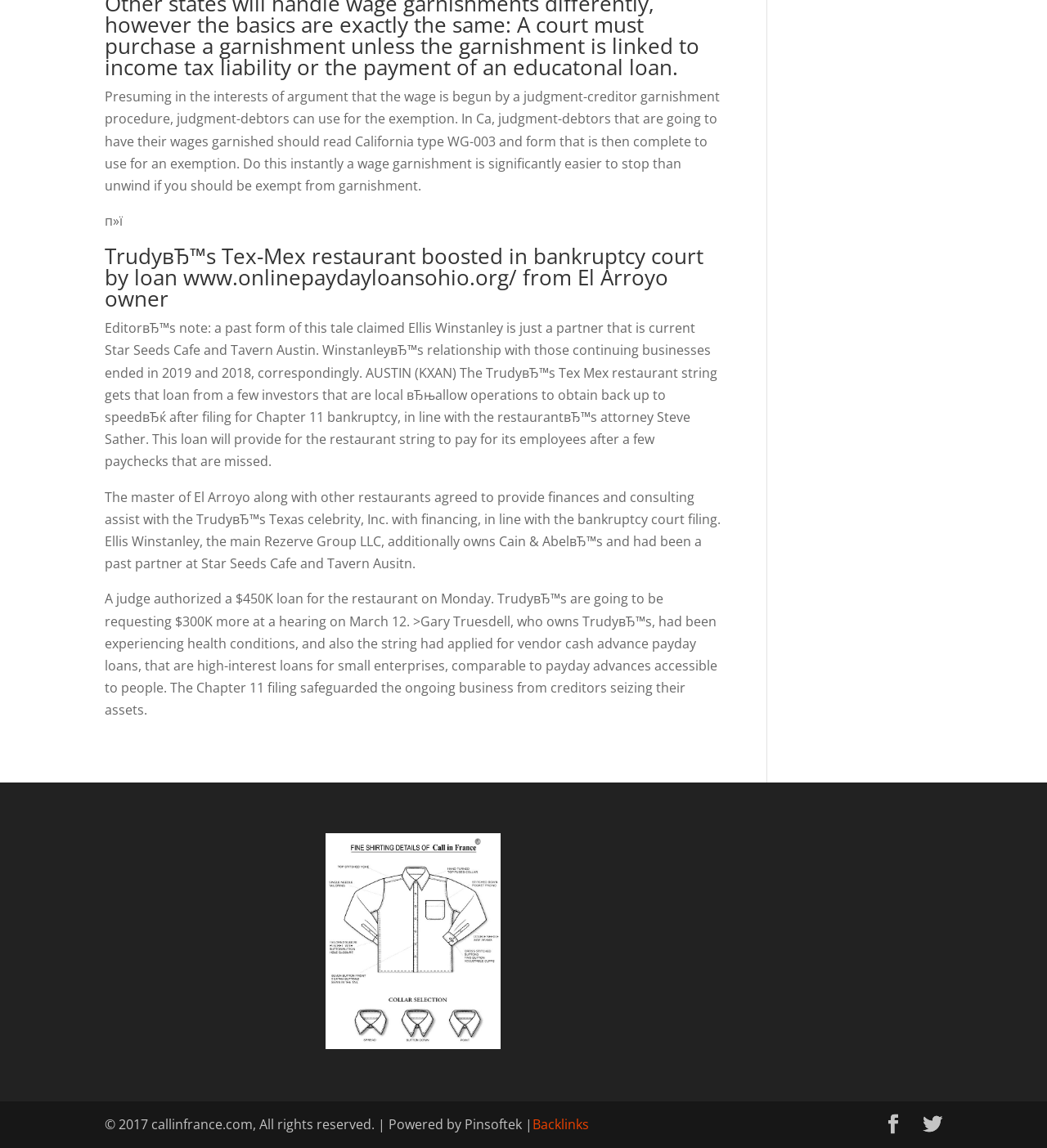Using the format (top-left x, top-left y, bottom-right x, bottom-right y), and given the element description, identify the bounding box coordinates within the screenshot: www.onlinepaydayloansohio.org/

[0.175, 0.229, 0.494, 0.254]